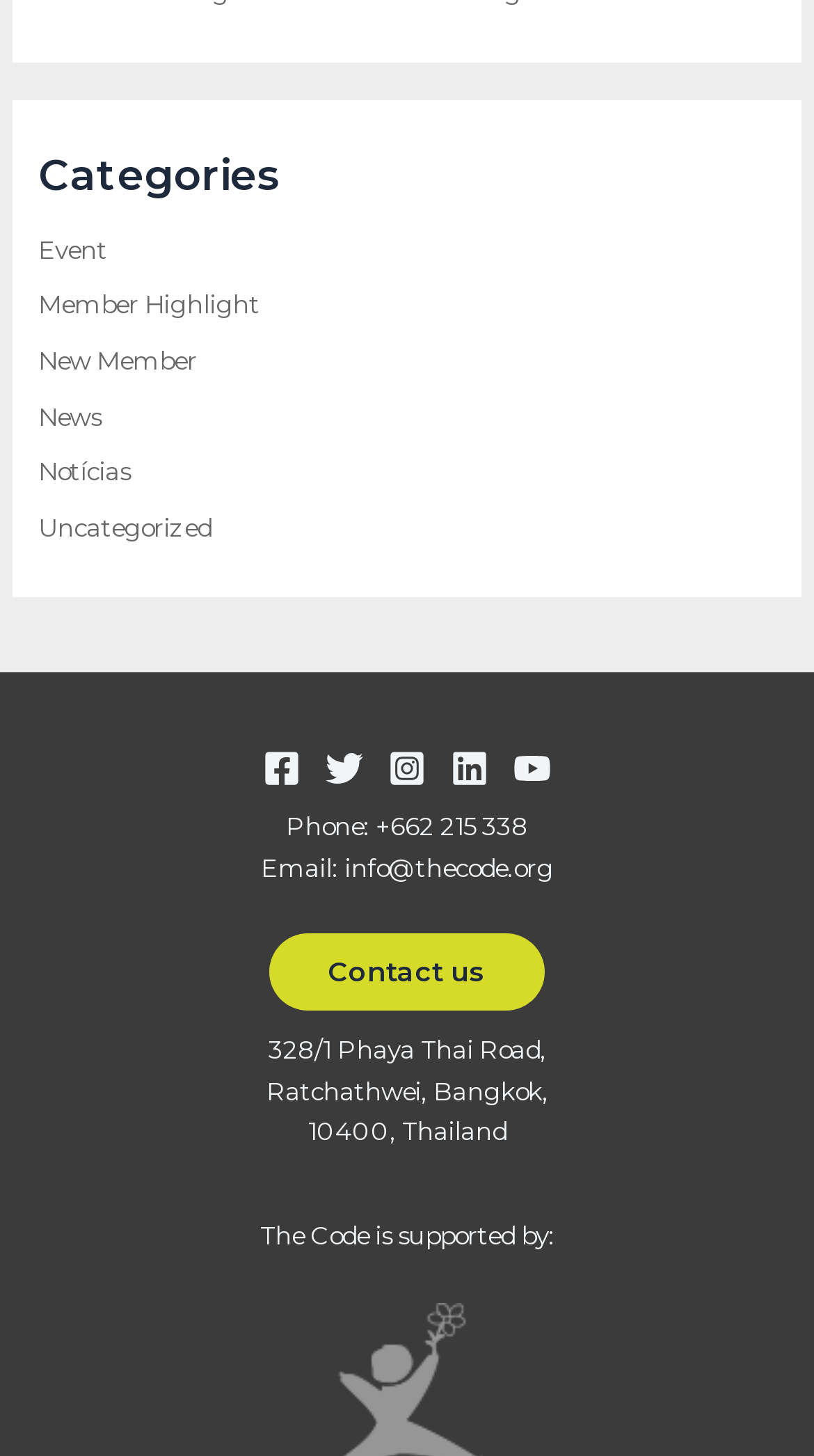Using the element description New Member, predict the bounding box coordinates for the UI element. Provide the coordinates in (top-left x, top-left y, bottom-right x, bottom-right y) format with values ranging from 0 to 1.

[0.047, 0.238, 0.242, 0.258]